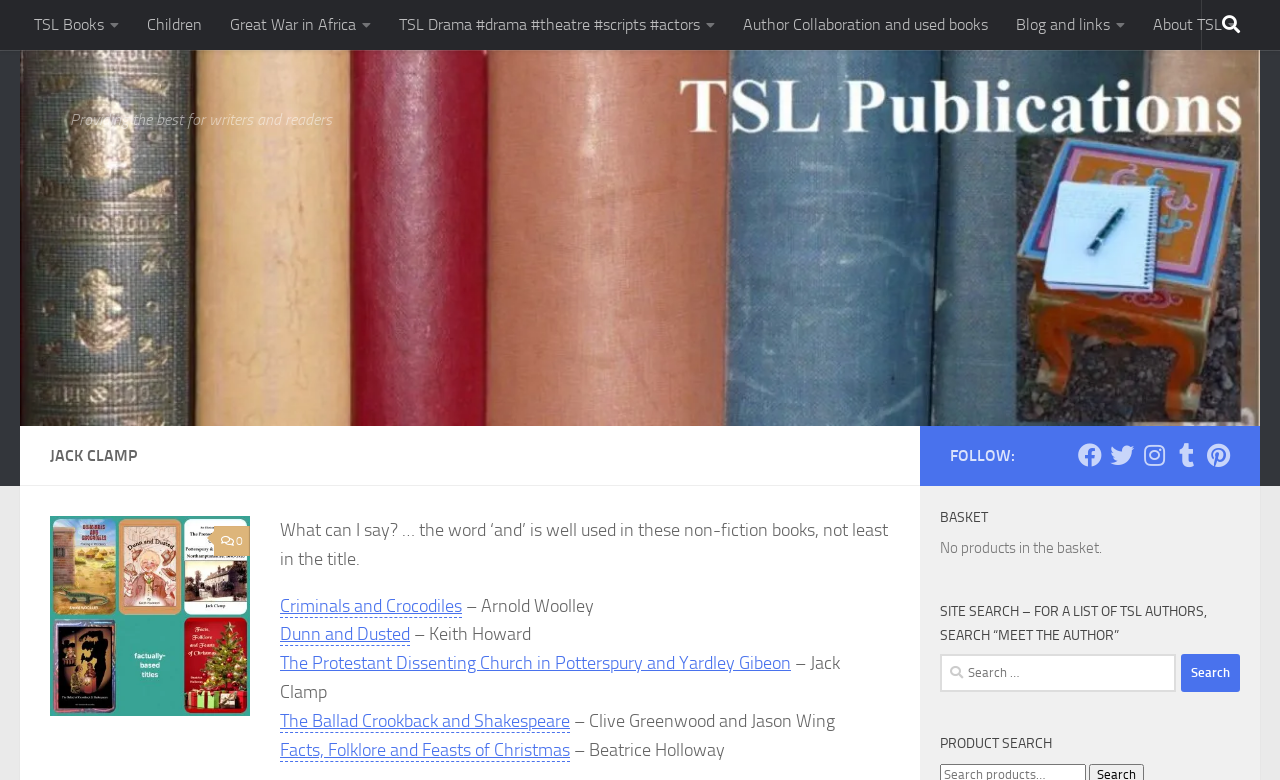What is the current status of the basket?
Ensure your answer is thorough and detailed.

I looked at the 'BASKET' section and found the text 'No products in the basket.', which indicates that there are no products currently in the basket.